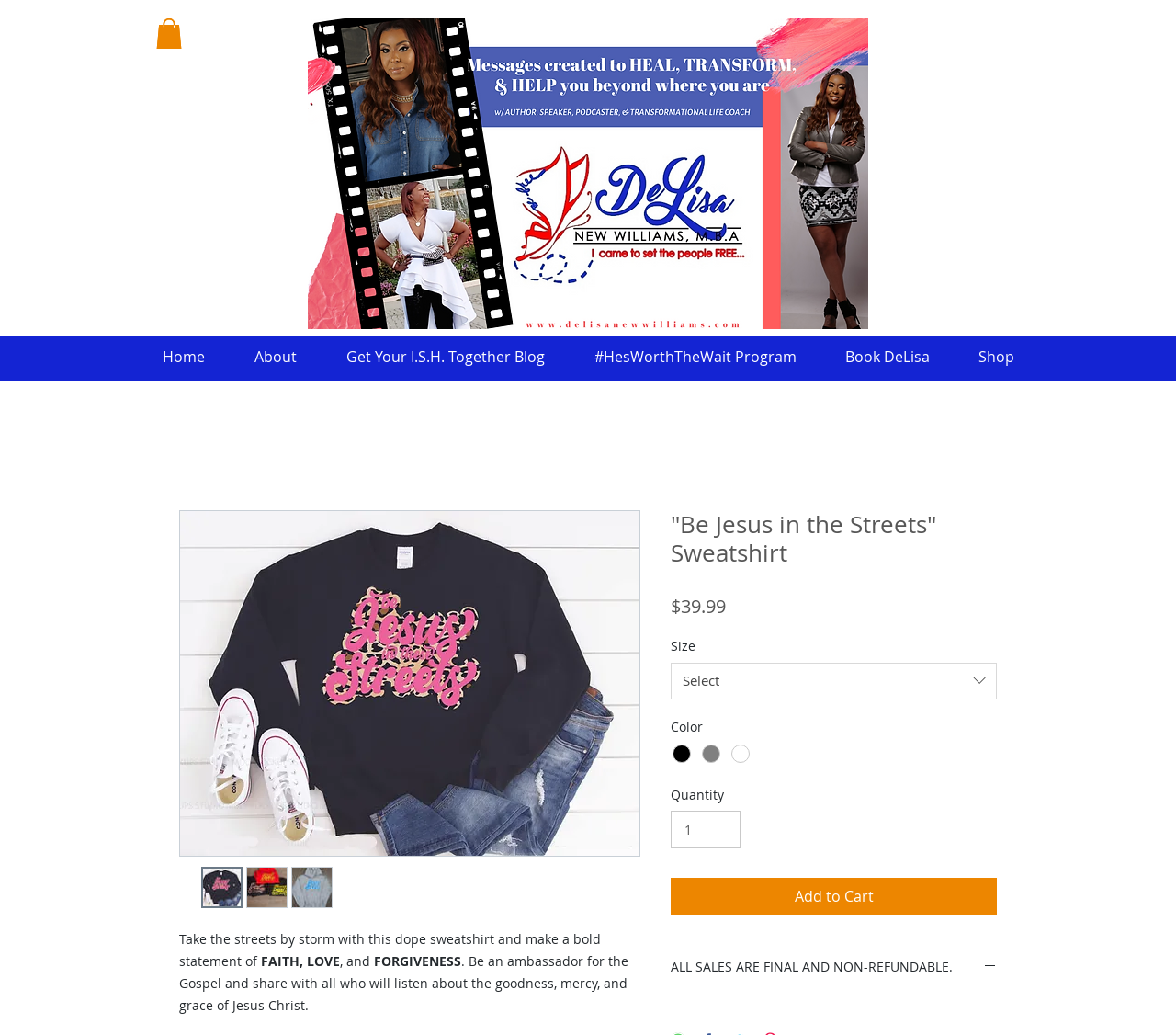What are the available colors for the sweatshirt?
Respond with a short answer, either a single word or a phrase, based on the image.

Black, Grey, White